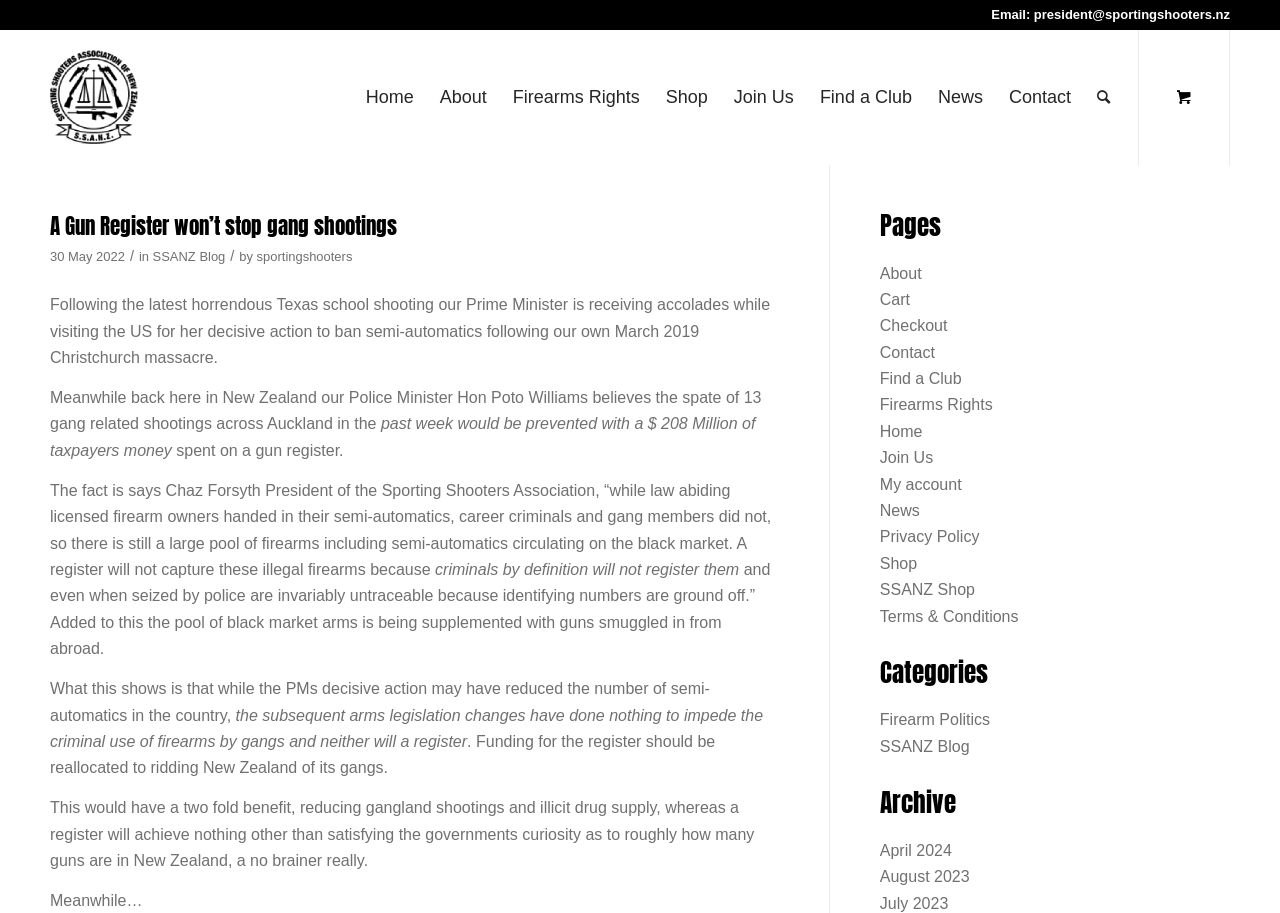What is the email address of the president? Observe the screenshot and provide a one-word or short phrase answer.

president@sportingshooters.nz